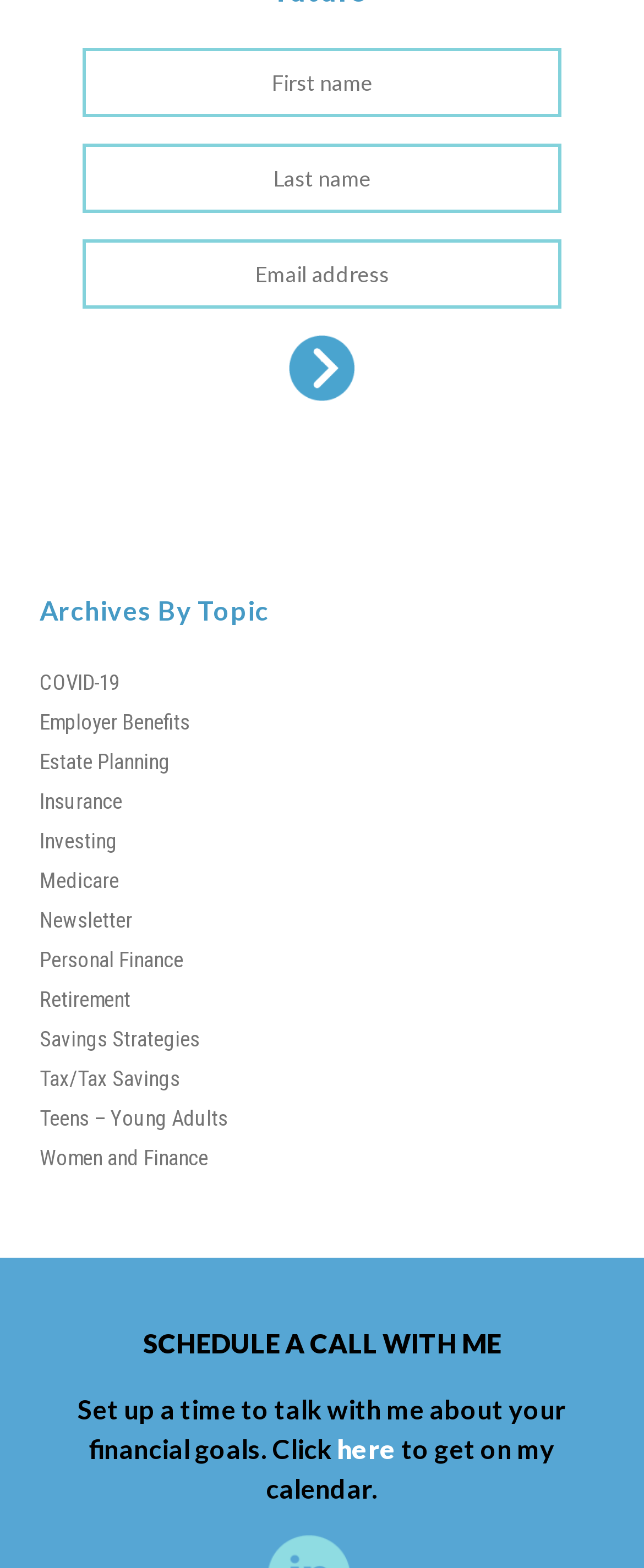What is the position of the 'Email address' input field?
Based on the image, give a concise answer in the form of a single word or short phrase.

Third